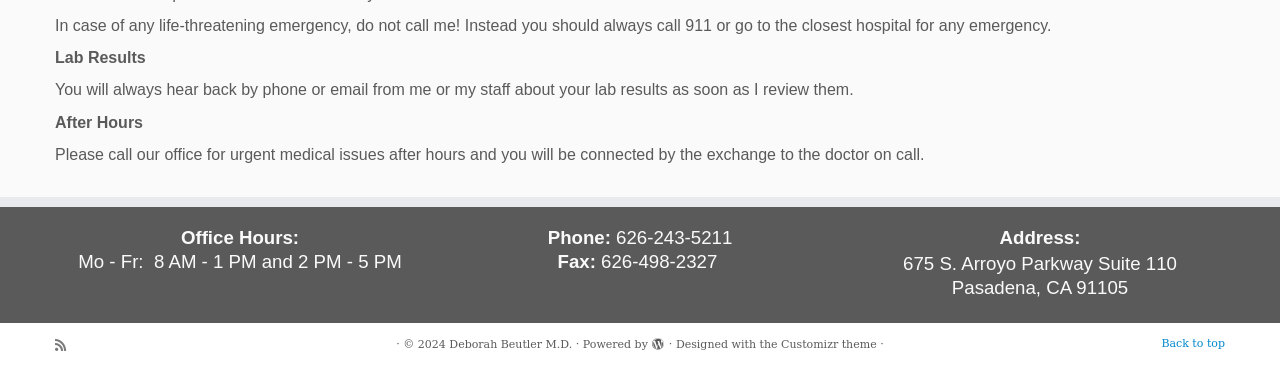What is the fax number of the office?
From the screenshot, supply a one-word or short-phrase answer.

626-498-2327